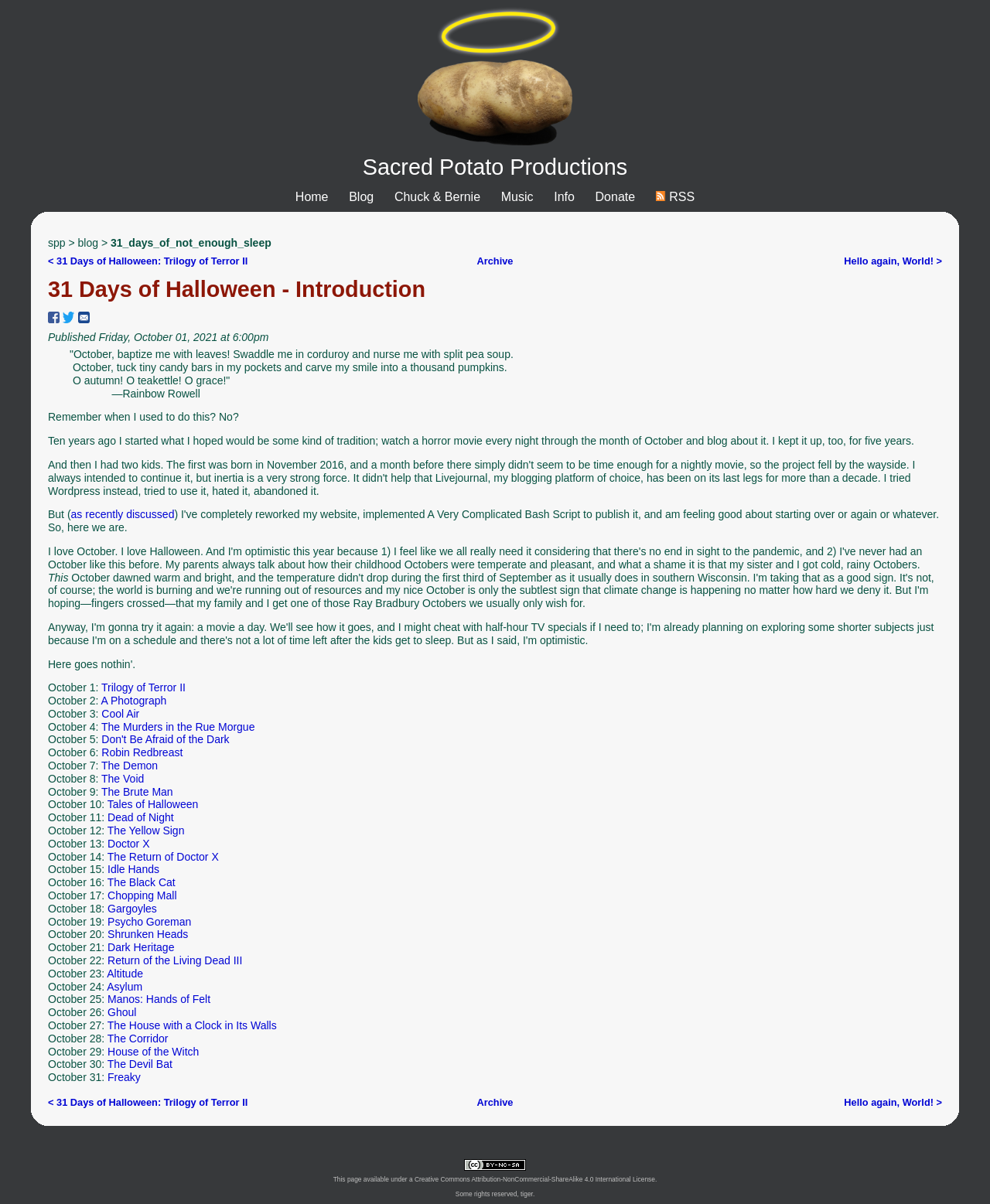Generate a thorough description of the webpage.

This webpage is a blog post titled "31 Days of Halloween - Introduction" on the Sacred Potato Productions website. At the top of the page, there is a logo image and a navigation menu with links to "Home", "Blog", "Chuck & Bernie", "Music", "Info", "Donate", and "RSS". 

Below the navigation menu, there is a header section with the title "Sacred Potato Productions" and a subheading "31 Days of Halloween: Trilogy of Terror II Archive Hello again, World! > 31 Days of Halloween - Introduction". 

The main content of the blog post is a long text describing the author's intention to watch a horror movie every night through the month of October and blog about it, a tradition they started ten years ago but had to stop due to having children. The author expresses their optimism about restarting this tradition and mentions the warm and bright weather at the beginning of October as a good sign. 

The blog post also includes a list of horror movies the author plans to watch, with links to each movie title, starting from "Trilogy of Terror II" on October 1st and ending with "Tales of Halloween" on October 10th. There are also several quotes and excerpts from other sources, including a poem about autumn by Rainbow Rowell. 

Throughout the page, there are several images, including a logo image at the top, an image on the left side of the page, and several small images scattered throughout the text.